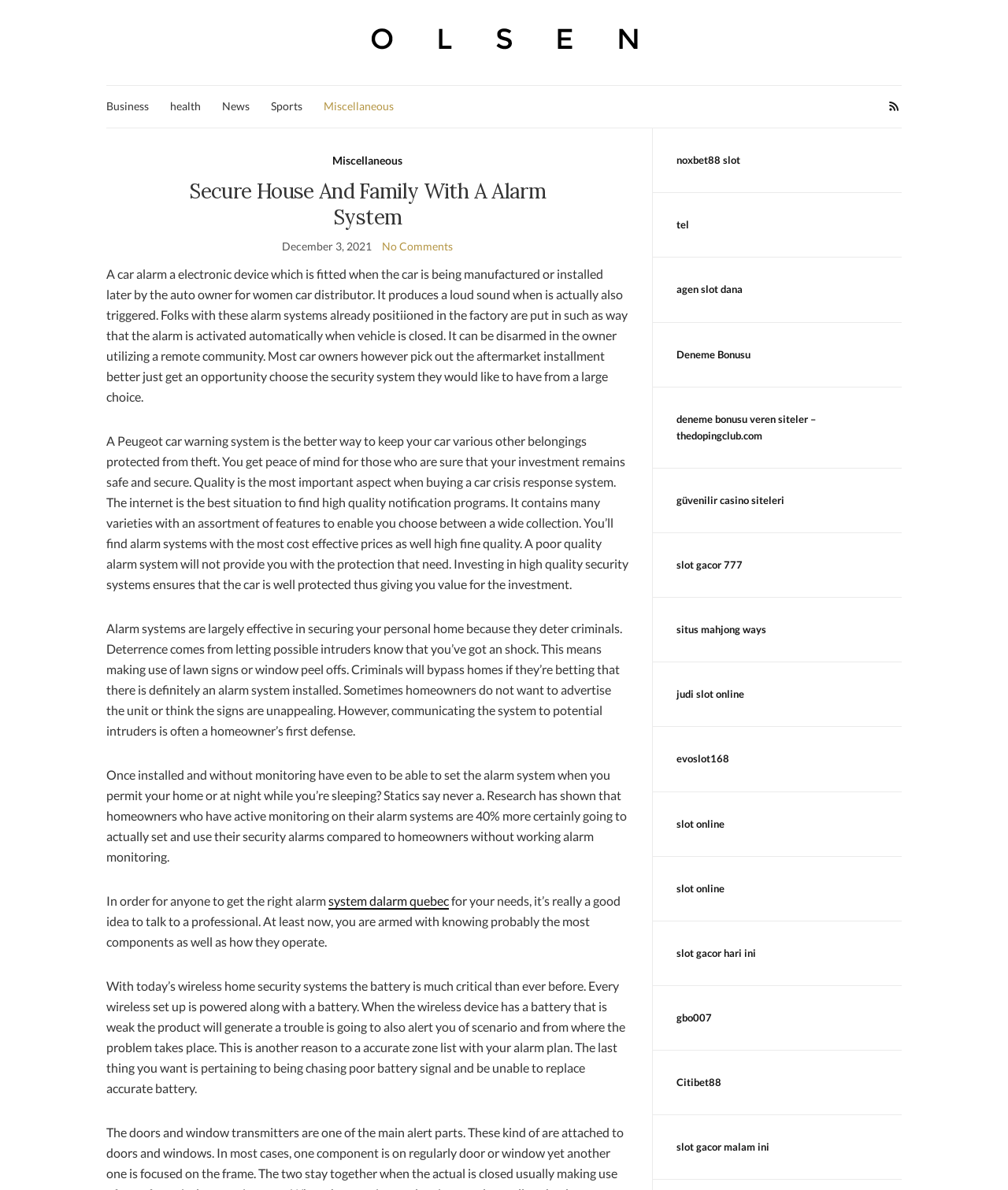Determine the bounding box for the UI element as described: "güvenilir casino siteleri". The coordinates should be represented as four float numbers between 0 and 1, formatted as [left, top, right, bottom].

[0.671, 0.415, 0.778, 0.425]